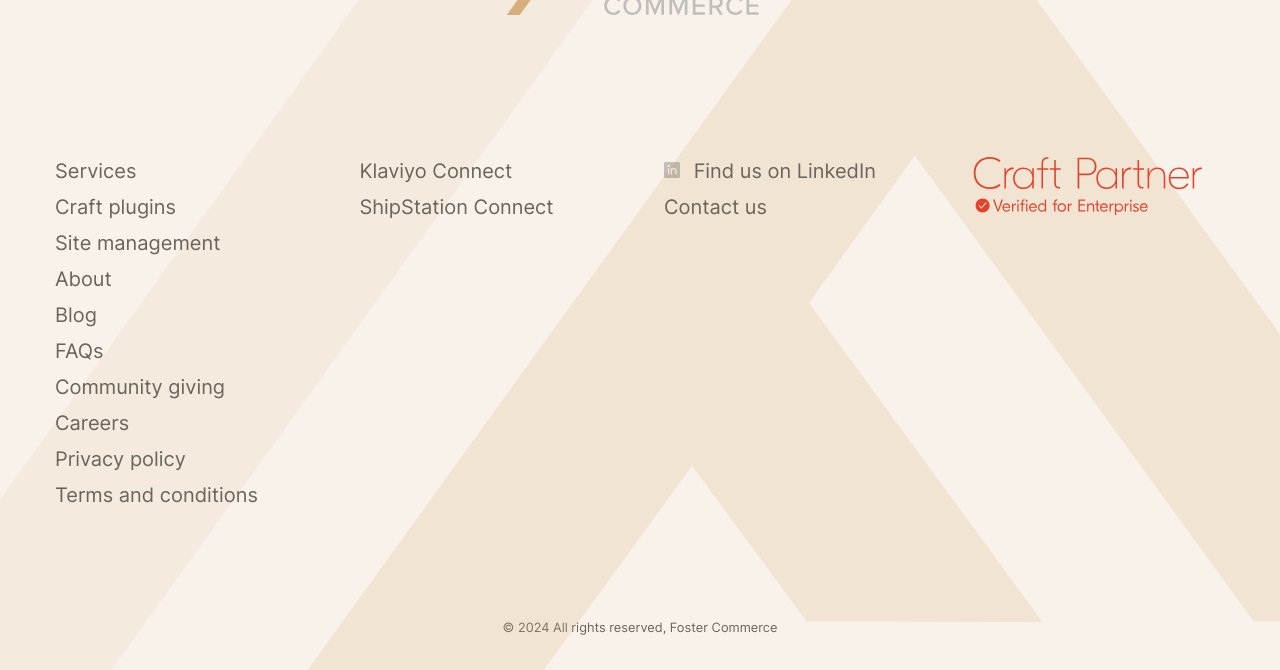Identify the bounding box coordinates of the area that should be clicked in order to complete the given instruction: "Visit the blog". The bounding box coordinates should be four float numbers between 0 and 1, i.e., [left, top, right, bottom].

[0.043, 0.452, 0.076, 0.489]